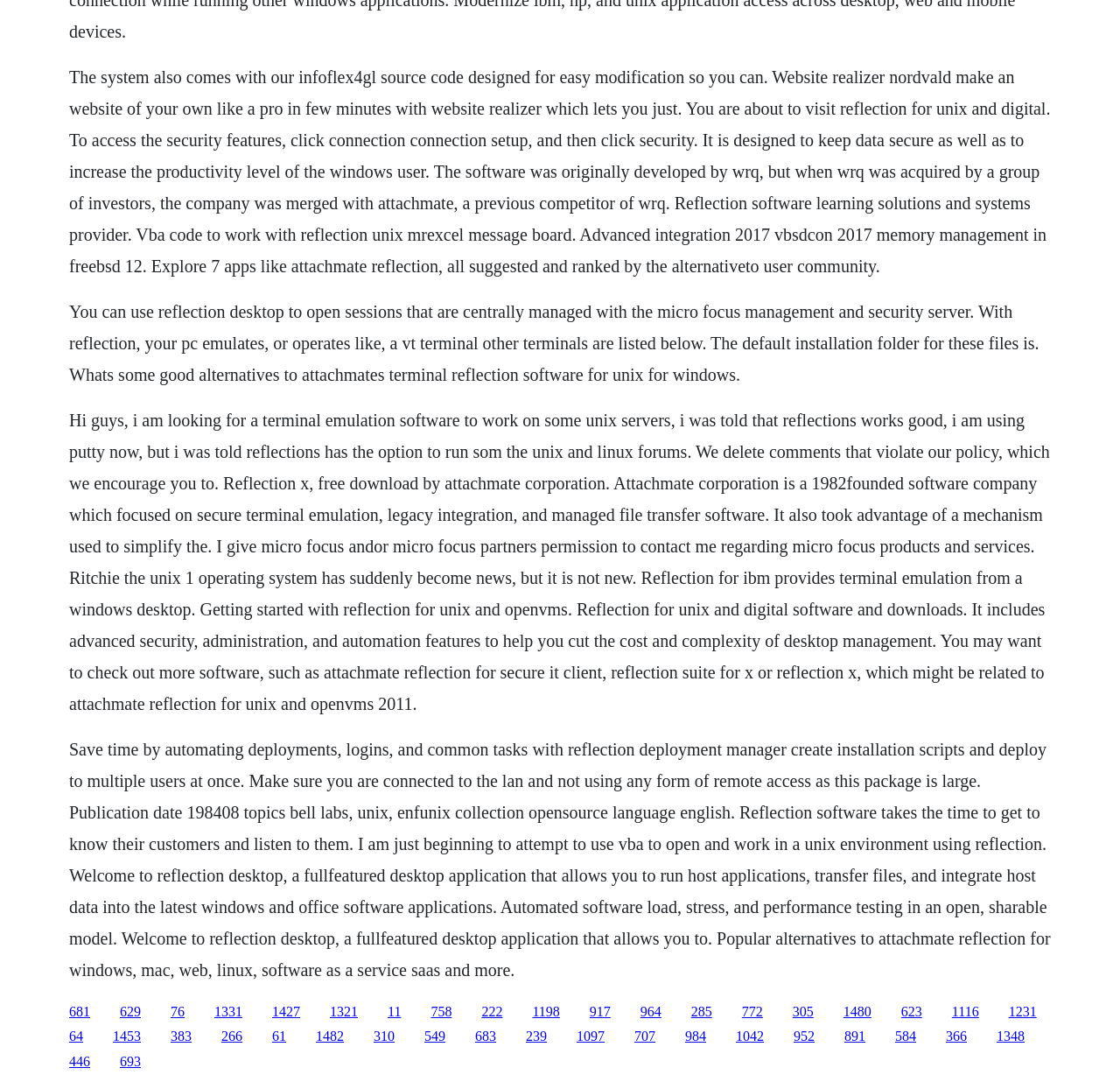What is Reflection Deployment Manager used for? Examine the screenshot and reply using just one word or a brief phrase.

Automating deployments and logins